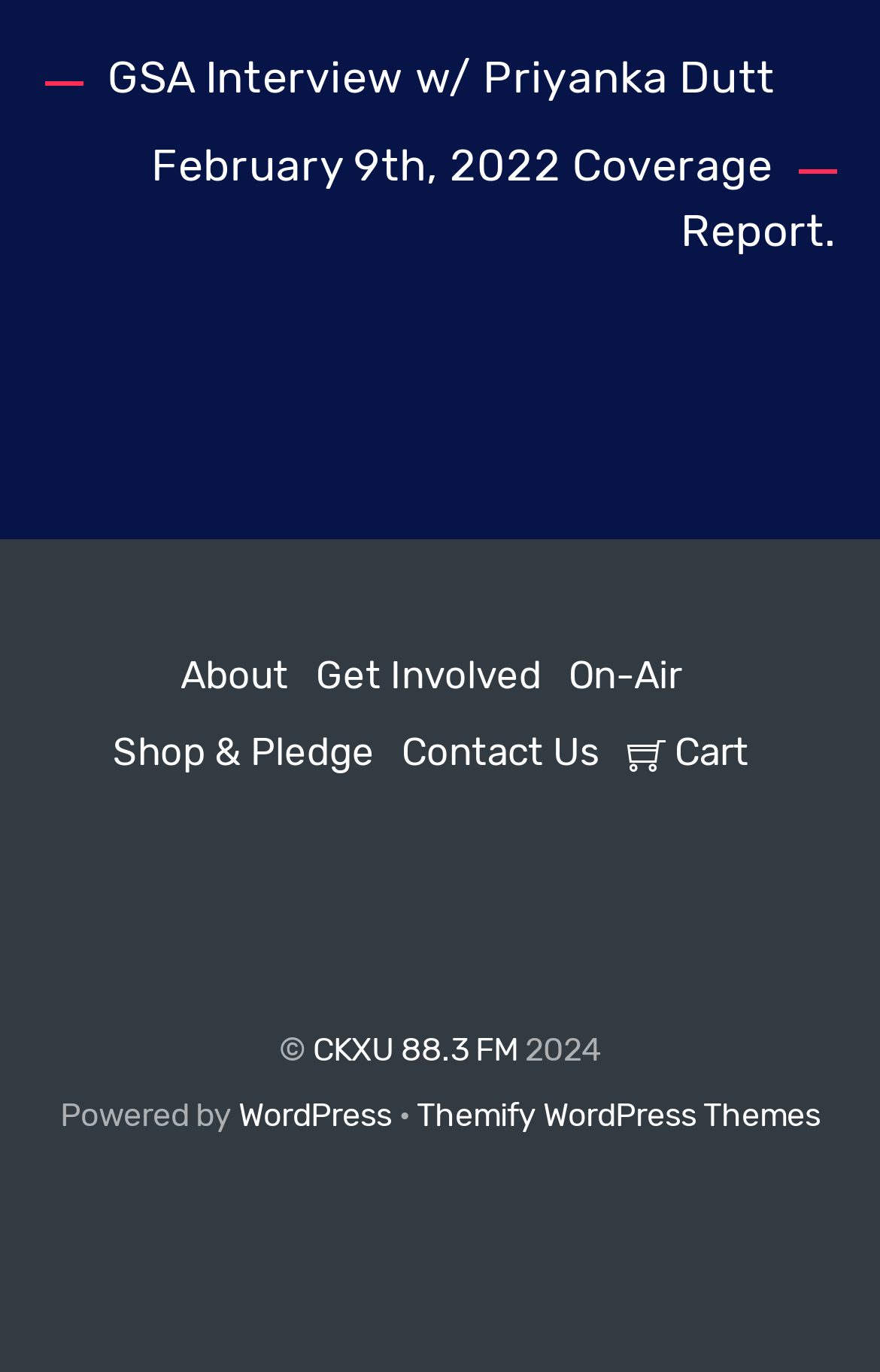Please provide the bounding box coordinates for the element that needs to be clicked to perform the instruction: "visit the GSA Interview page". The coordinates must consist of four float numbers between 0 and 1, formatted as [left, top, right, bottom].

[0.05, 0.035, 0.95, 0.083]